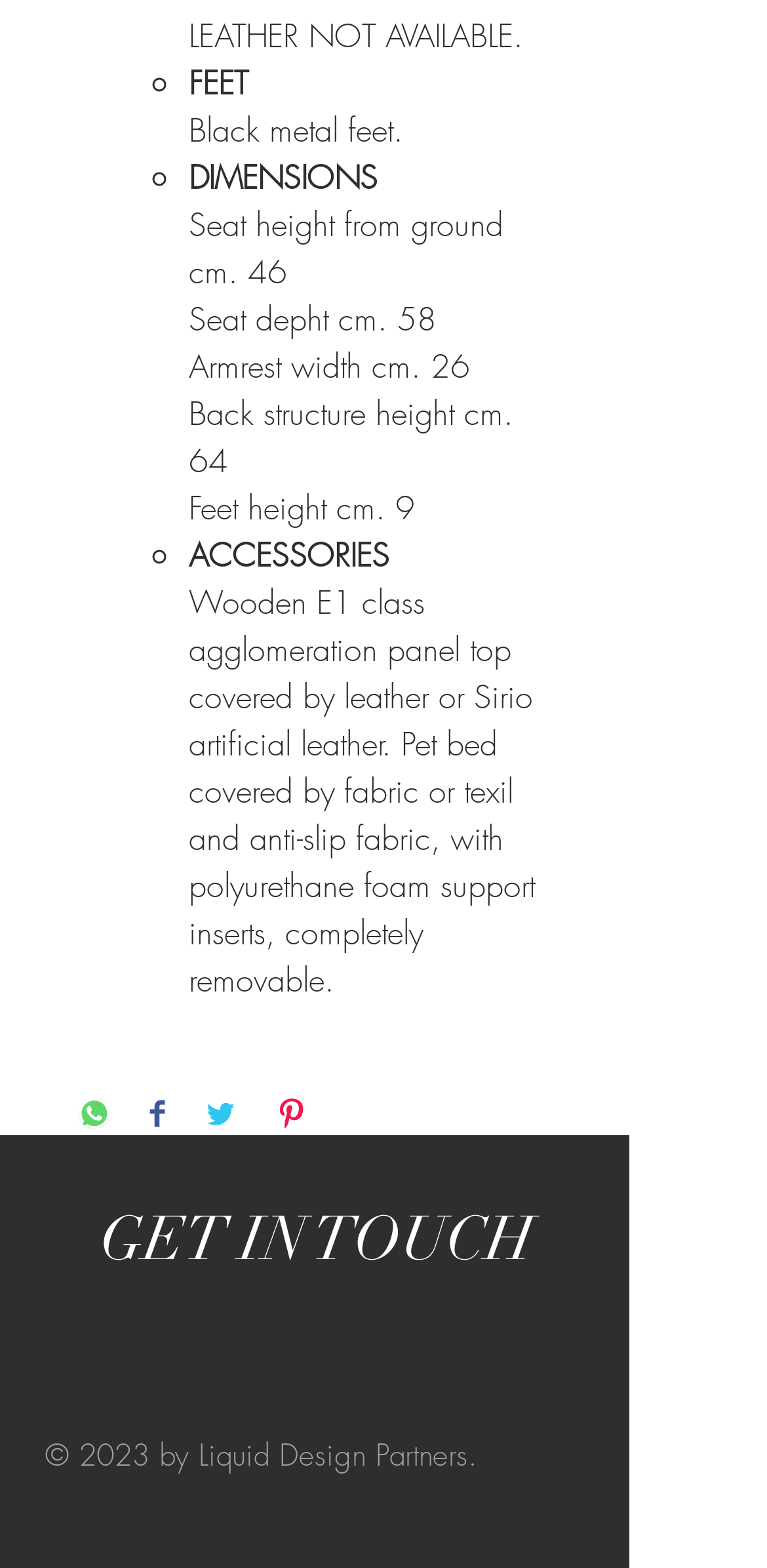Carefully observe the image and respond to the question with a detailed answer:
What material is the pet bed covered with?

I found the answer by reading the description under the 'ACCESSORIES' section, which mentions that the pet bed is covered by fabric or texil and anti-slip fabric.